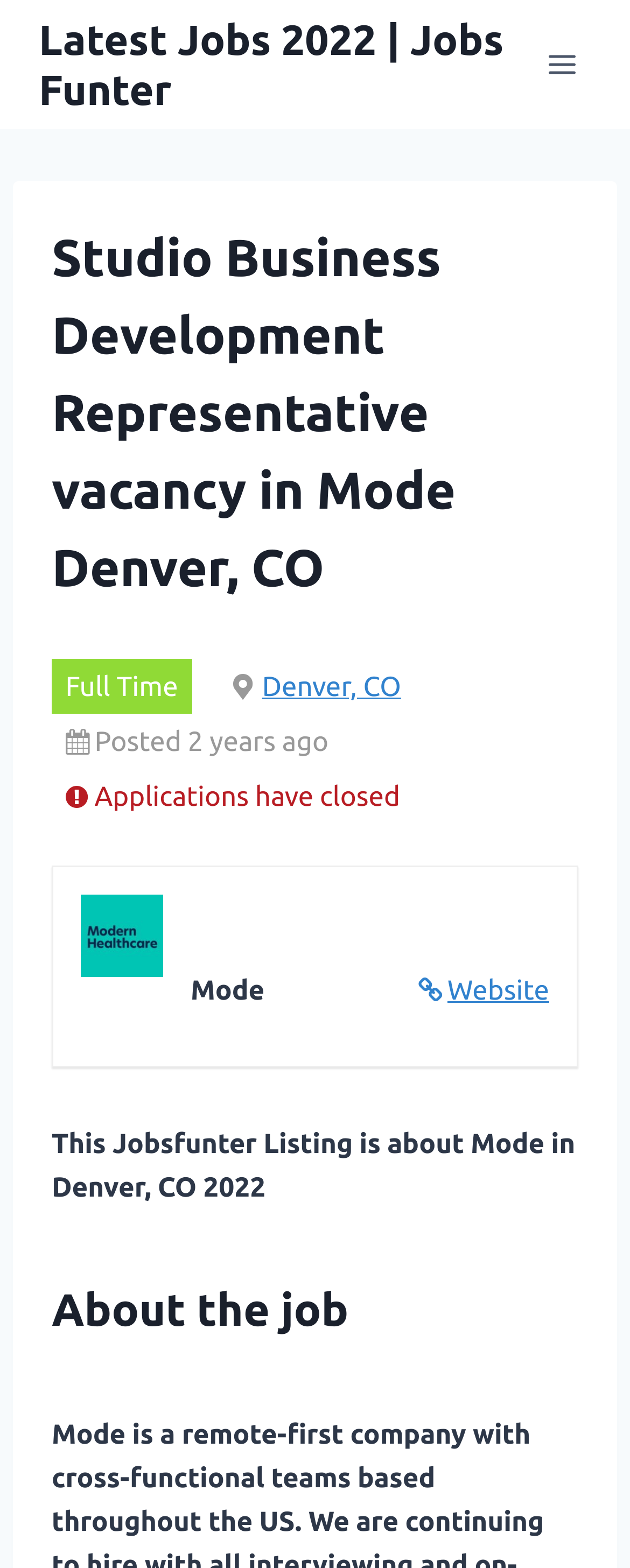Offer a thorough description of the webpage.

The webpage appears to be a job listing page, specifically for a Studio Business Development Representative vacancy at Mode in Denver, CO. At the top of the page, there is a link with the title "Latest Jobs 2022 | Jobs Funter" and a button to open a menu. Below the title, there is a header section that contains the job title "Studio Business Development Representative vacancy in Mode Denver, CO" in a large font.

To the right of the job title, there are three pieces of information: "Full Time", the location "Denver, CO", and the posting time "Posted 2 years ago". Below this section, there is a notice that "Applications have closed". 

On the left side of the page, there is an image of the company logo "Mode". On the right side, there is a link to the company website. 

Further down the page, there is a paragraph of text that summarizes the job listing, stating "This Jobsfunter Listing is about Mode in Denver, CO 2022". Below this, there is a heading "About the job" that likely introduces a detailed job description.